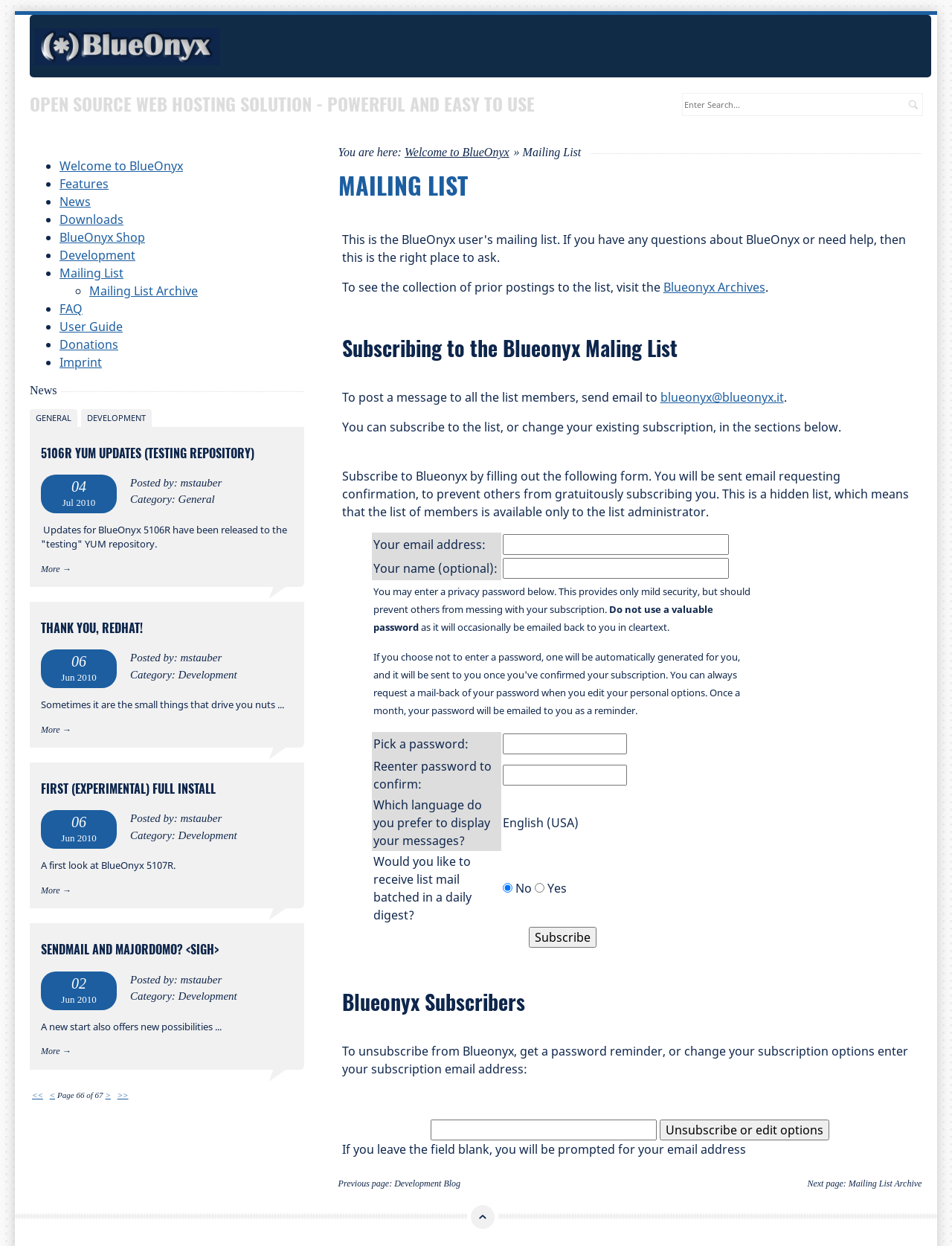What is the default language for displaying messages?
Give a comprehensive and detailed explanation for the question.

When subscribing to the mailing list, the webpage provides an option to select the language for displaying messages. The default language is English (USA), as indicated in the dropdown menu.